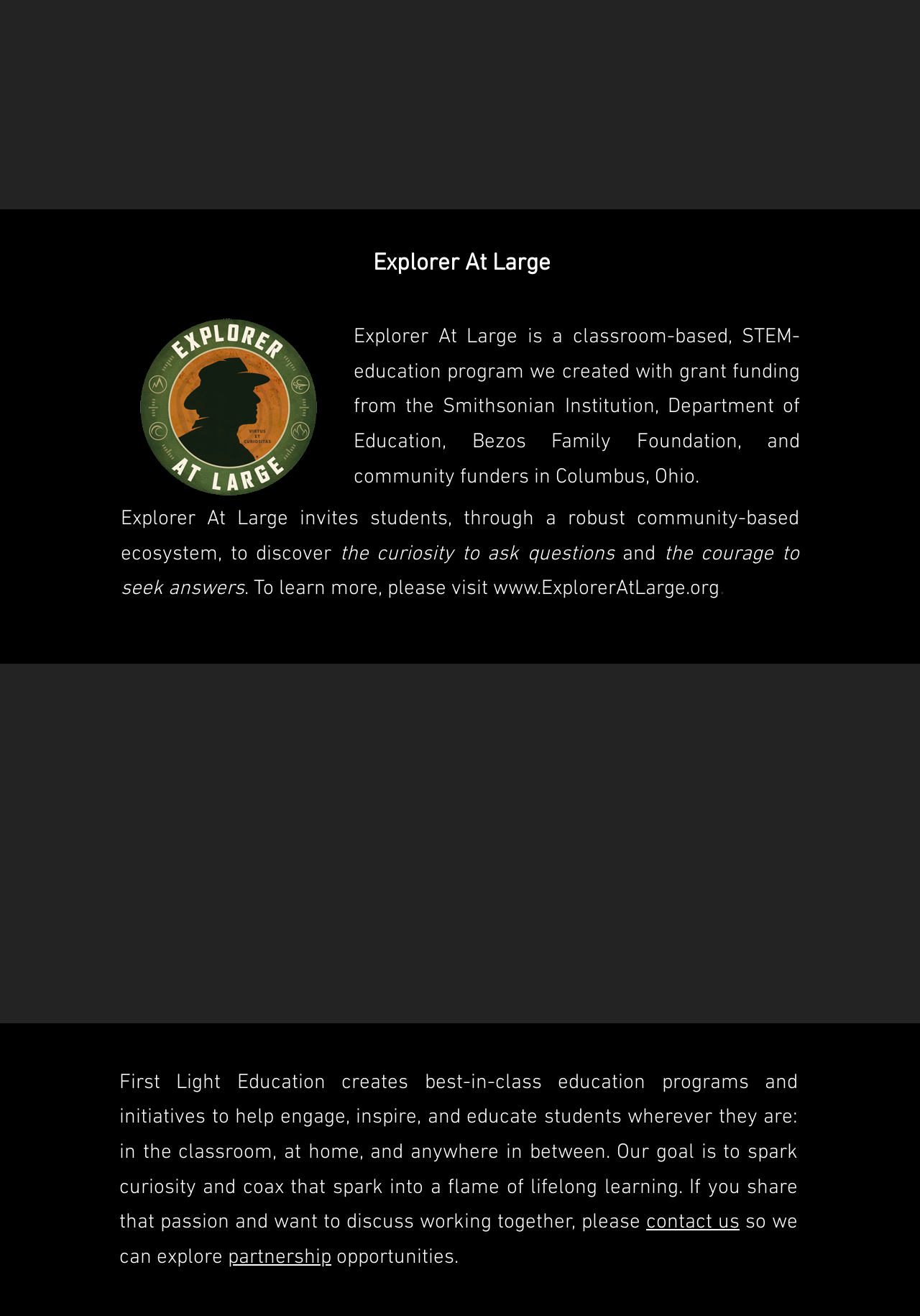Provide a one-word or short-phrase answer to the question:
How can one discuss partnership opportunities with First Light Education?

Contact us